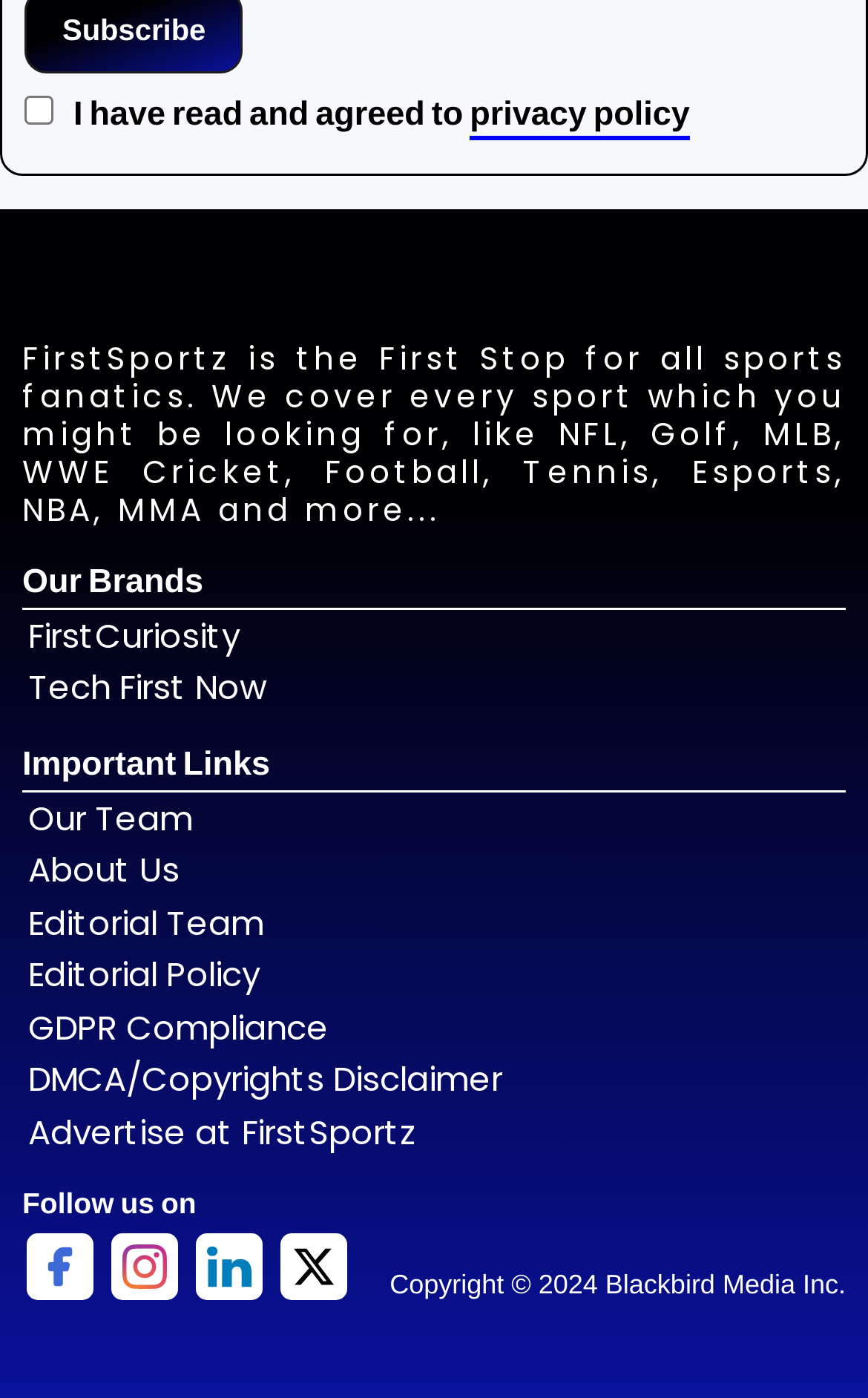Utilize the details in the image to give a detailed response to the question: What is the name of the company that owns FirstSportz?

The copyright information at the bottom of the webpage indicates that the website is owned by Blackbird Media Inc.